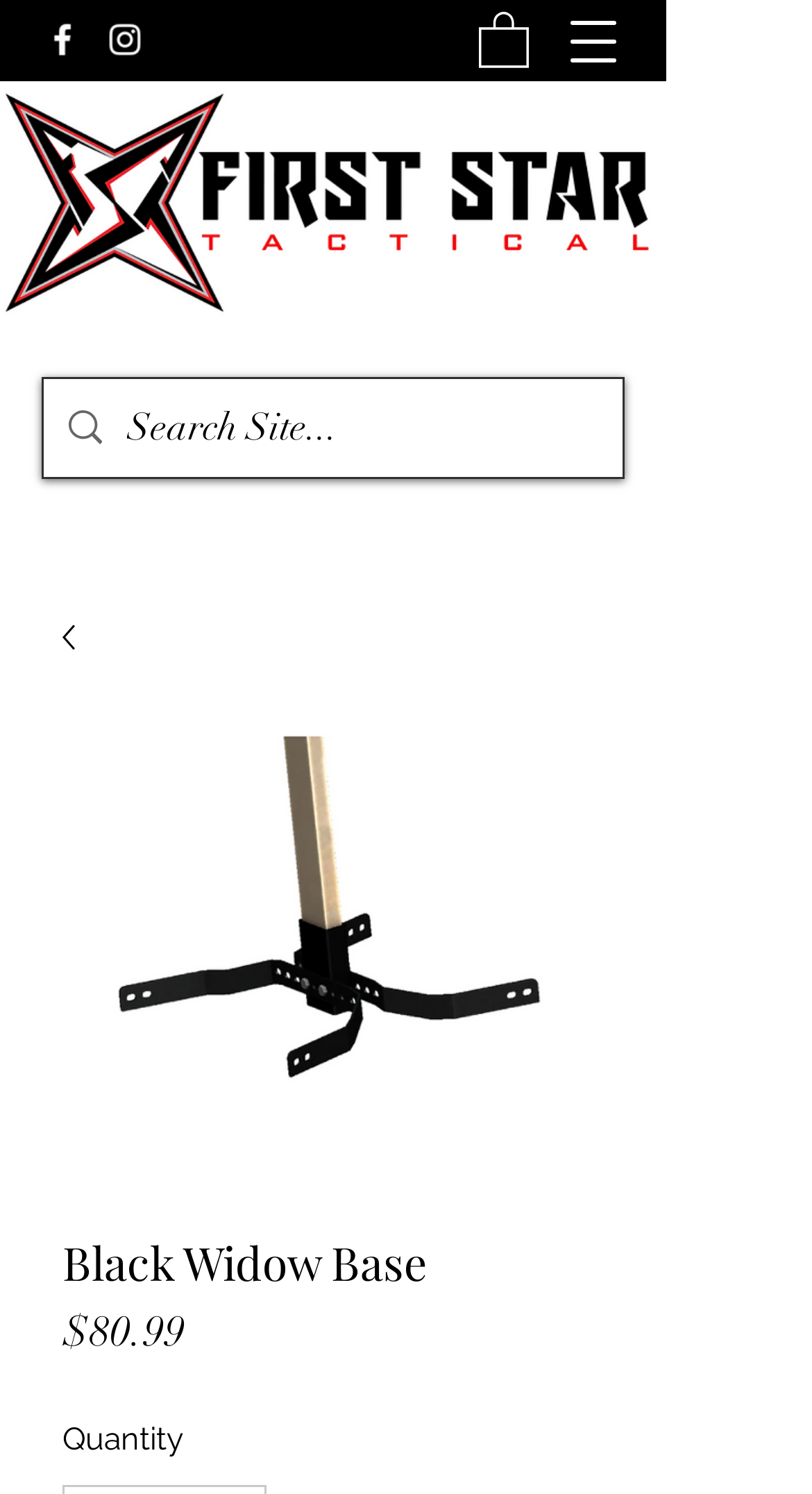Find the bounding box coordinates for the UI element that matches this description: "aria-label="Search Site..." name="q" placeholder="Search Site..."".

[0.157, 0.254, 0.669, 0.32]